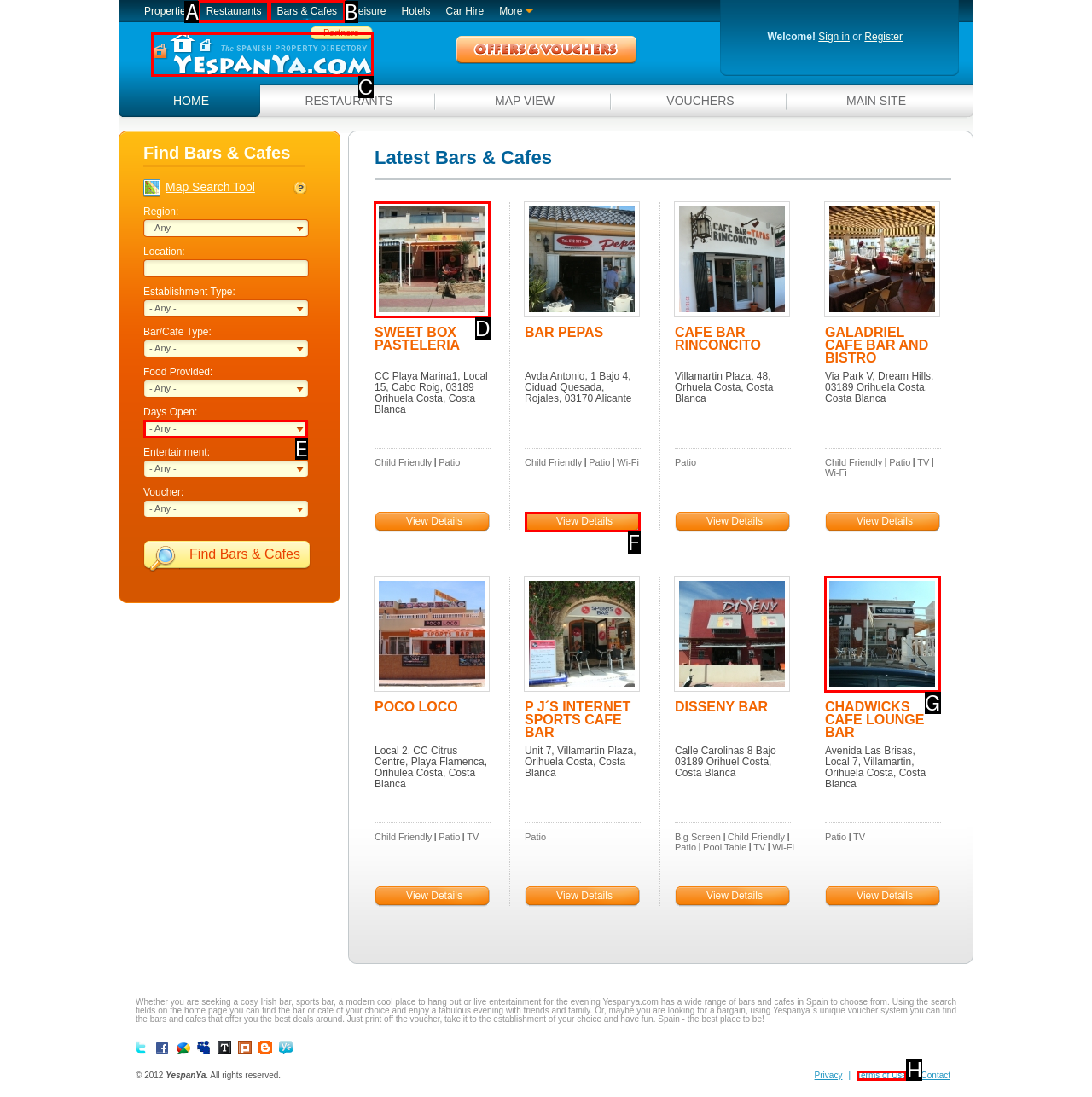Select the HTML element that corresponds to the description: View Details
Reply with the letter of the correct option from the given choices.

F